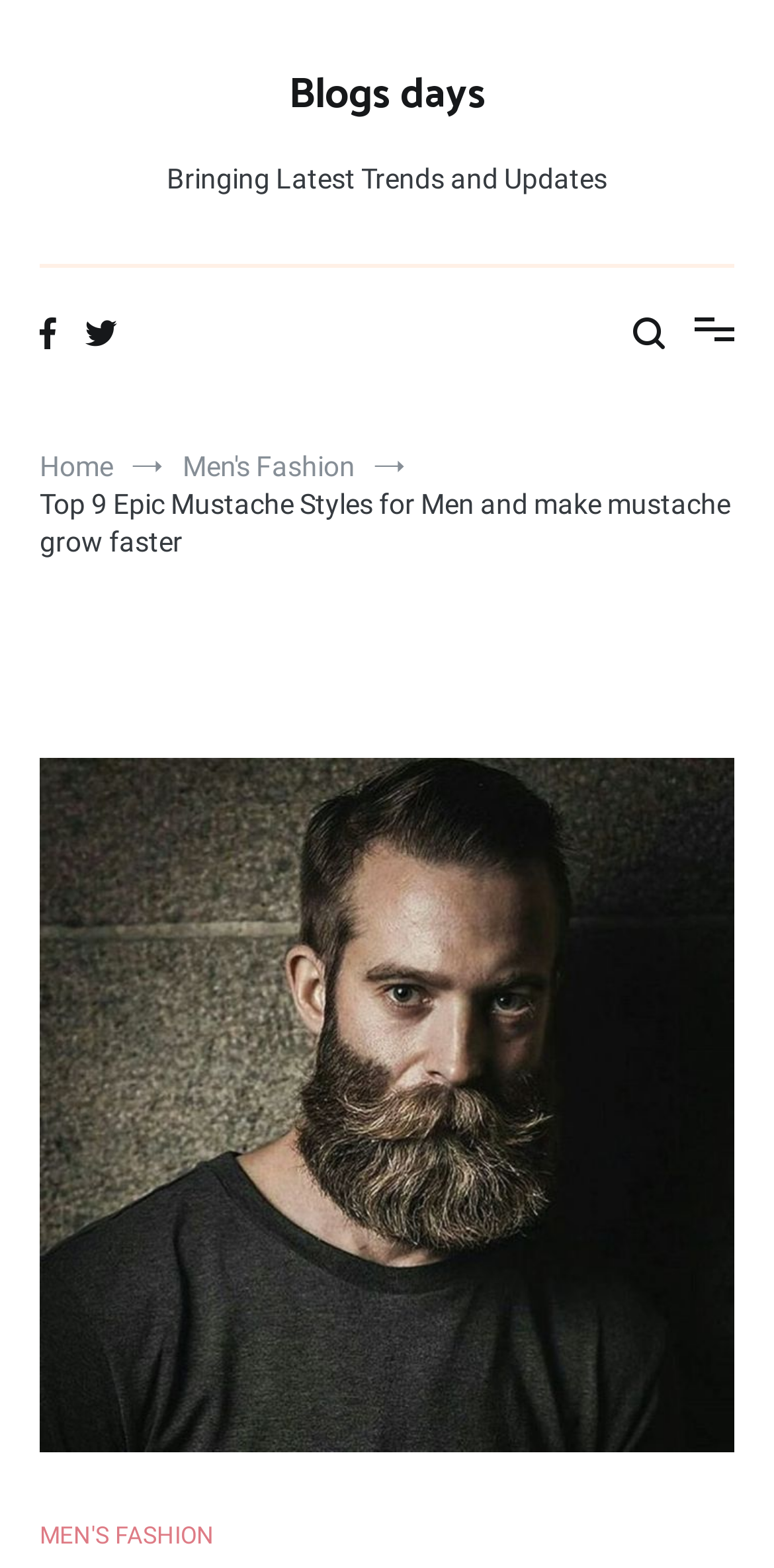Is there a link to the blog section?
Using the image, provide a concise answer in one word or a short phrase.

Yes